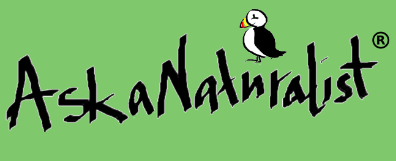What bird is illustrated in the logo?
Provide an in-depth and detailed answer to the question.

The logo features a cartoonish illustration of a puffin, an iconic bird known for its colorful beak and charming demeanor, which adds a touch of personality to the branding.